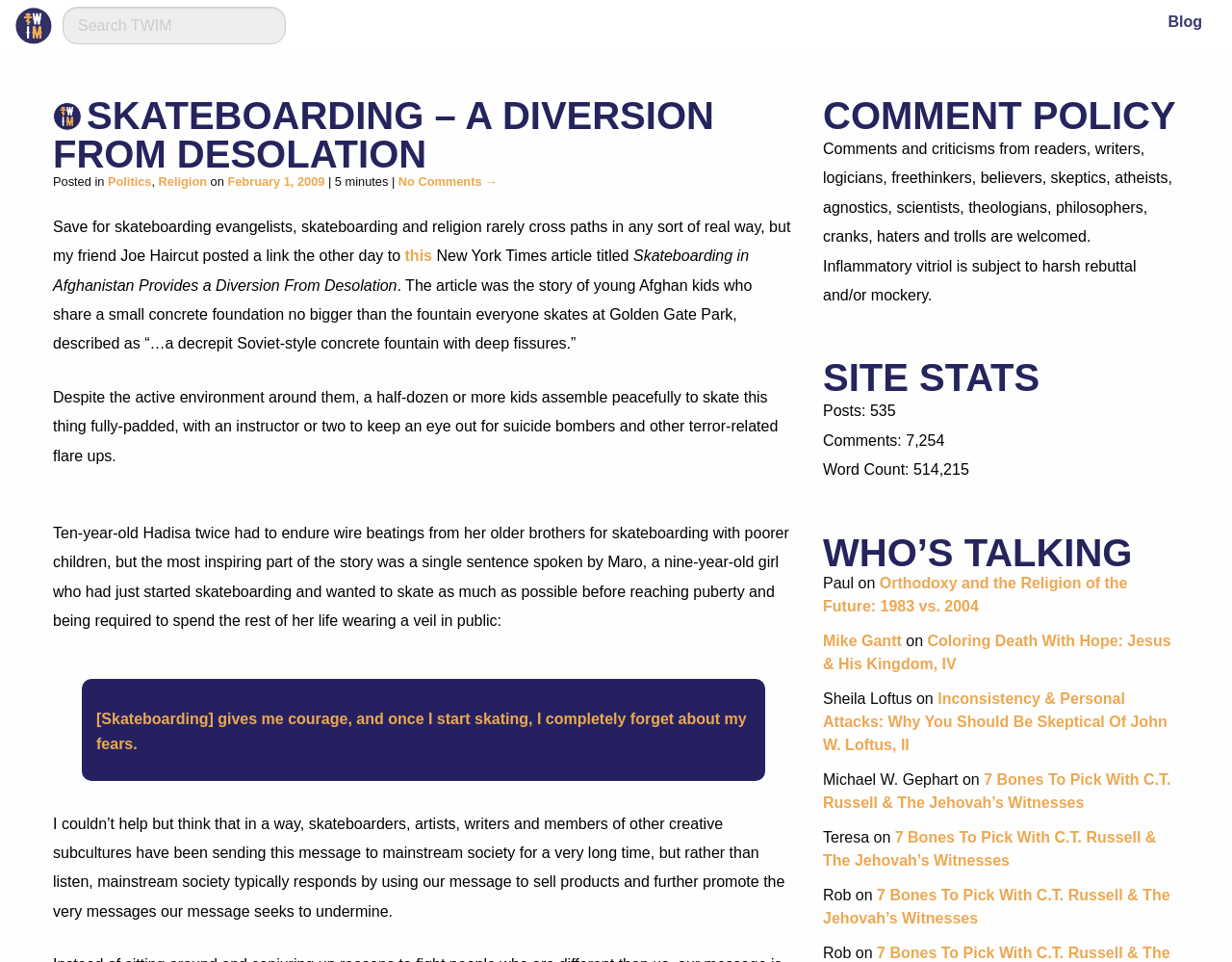Determine the bounding box of the UI component based on this description: "No Comments →". The bounding box coordinates should be four float values between 0 and 1, i.e., [left, top, right, bottom].

[0.323, 0.181, 0.404, 0.196]